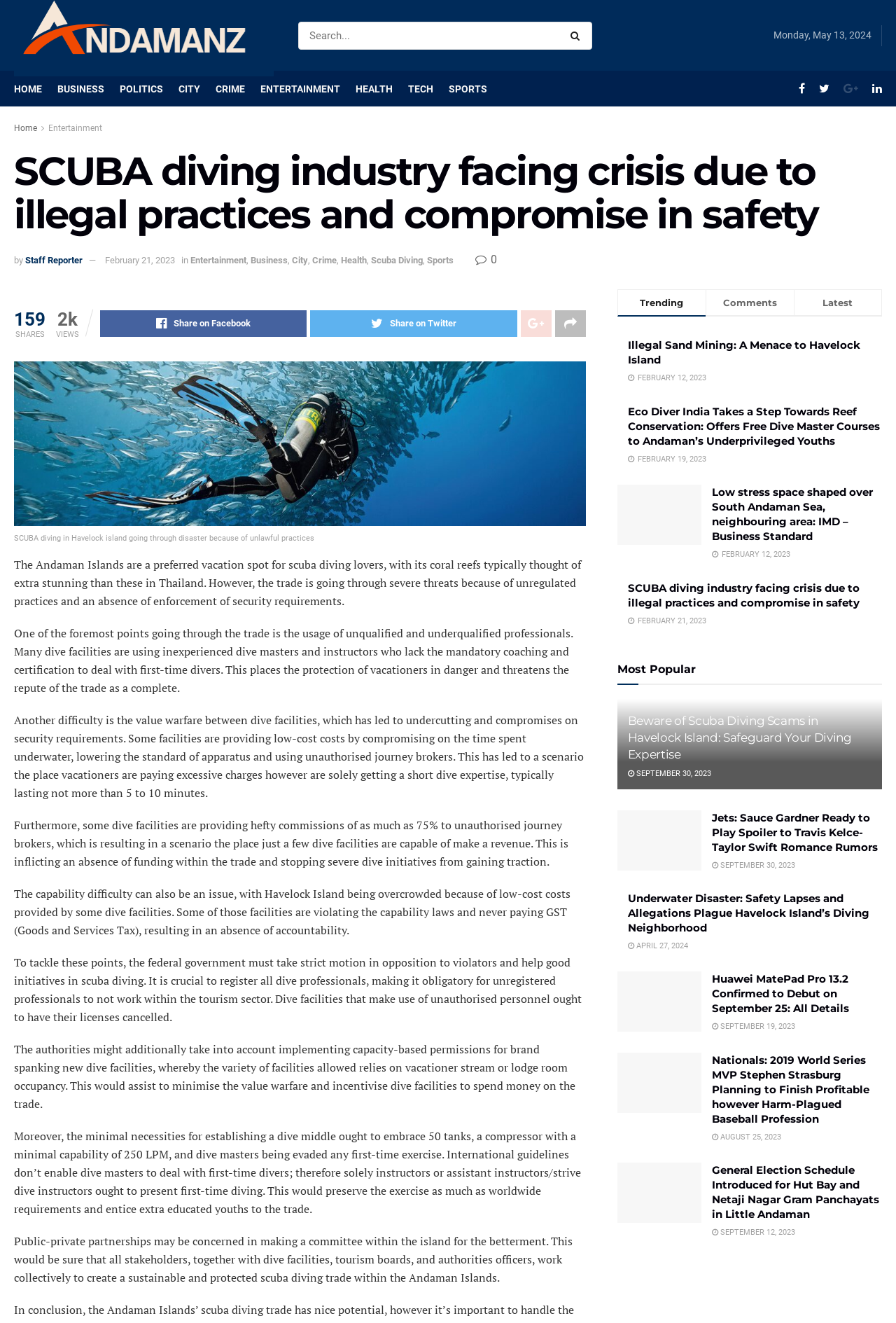What is the date of the latest article?
Provide a short answer using one word or a brief phrase based on the image.

February 21, 2023